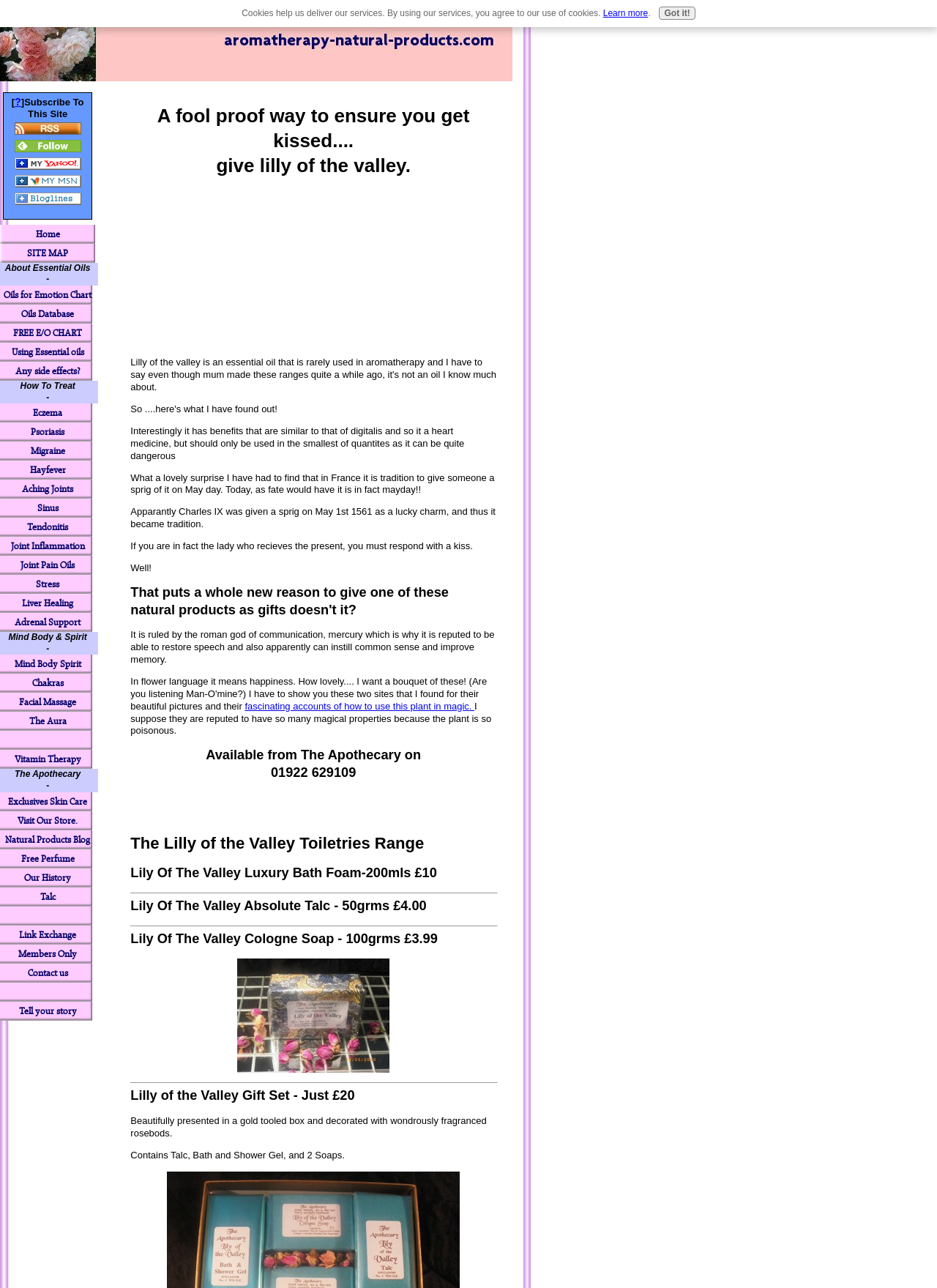What is the benefit of Lilly of the Valley in medicine?
Provide a thorough and detailed answer to the question.

According to the webpage, Lilly of the Valley has benefits similar to digitalis and can be used as a heart medicine, but it should be used in small quantities as it can be dangerous.